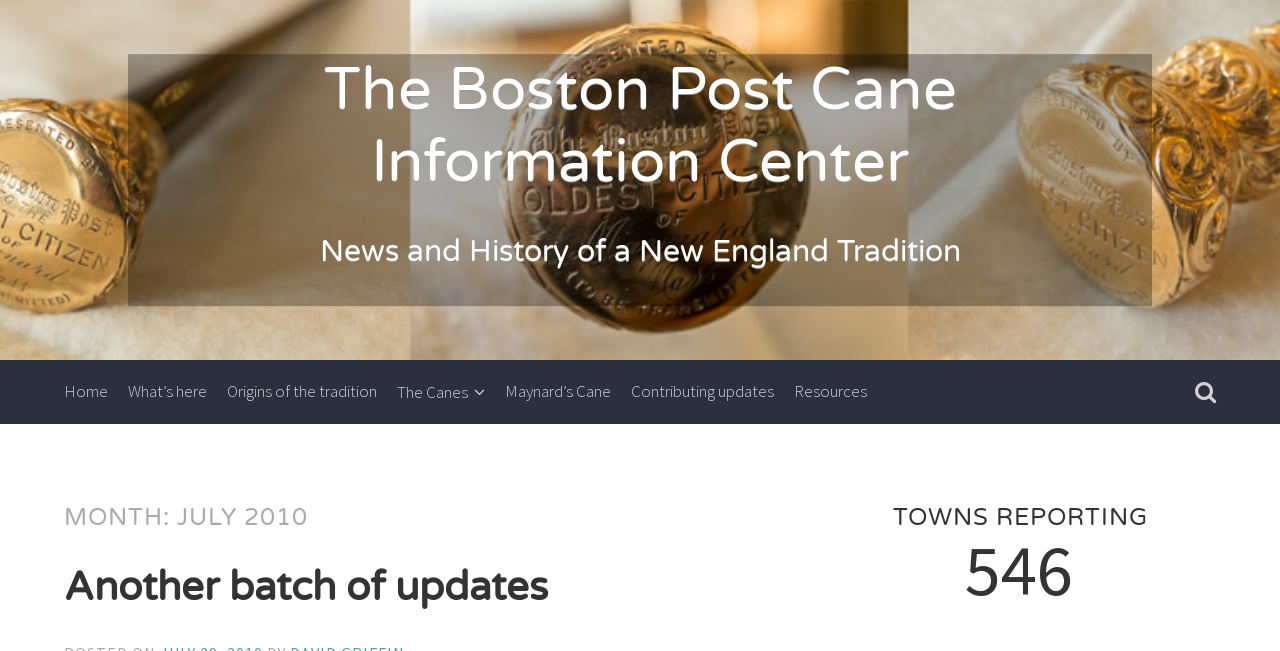Provide an in-depth caption for the webpage.

The webpage is about the Boston Post Cane Information Center, specifically focusing on July 2010. At the top, there is a heading with the title "The Boston Post Cane Information Center" and a link with the same text. Below this, there is another heading that reads "News and History of a New England Tradition".

On the left side, there are several links, including "Home", "What's here", "Origins of the tradition", "The Canes", "Maynard's Cane", "Contributing updates", and "Resources". These links are positioned vertically, with "Home" at the top and "Resources" at the bottom.

On the right side, there is a section with a heading "MONTH: JULY 2010". Below this, there is another heading "Another batch of updates" with a link to the same title. This section appears to be a news article or update.

Further down on the right side, there is a heading "TOWNS REPORTING" and a static text "546", which may indicate the number of towns reporting.

There is also an icon represented by "\uf002" on the top right corner, and another icon represented by "\uf107" next to the link "The Canes".